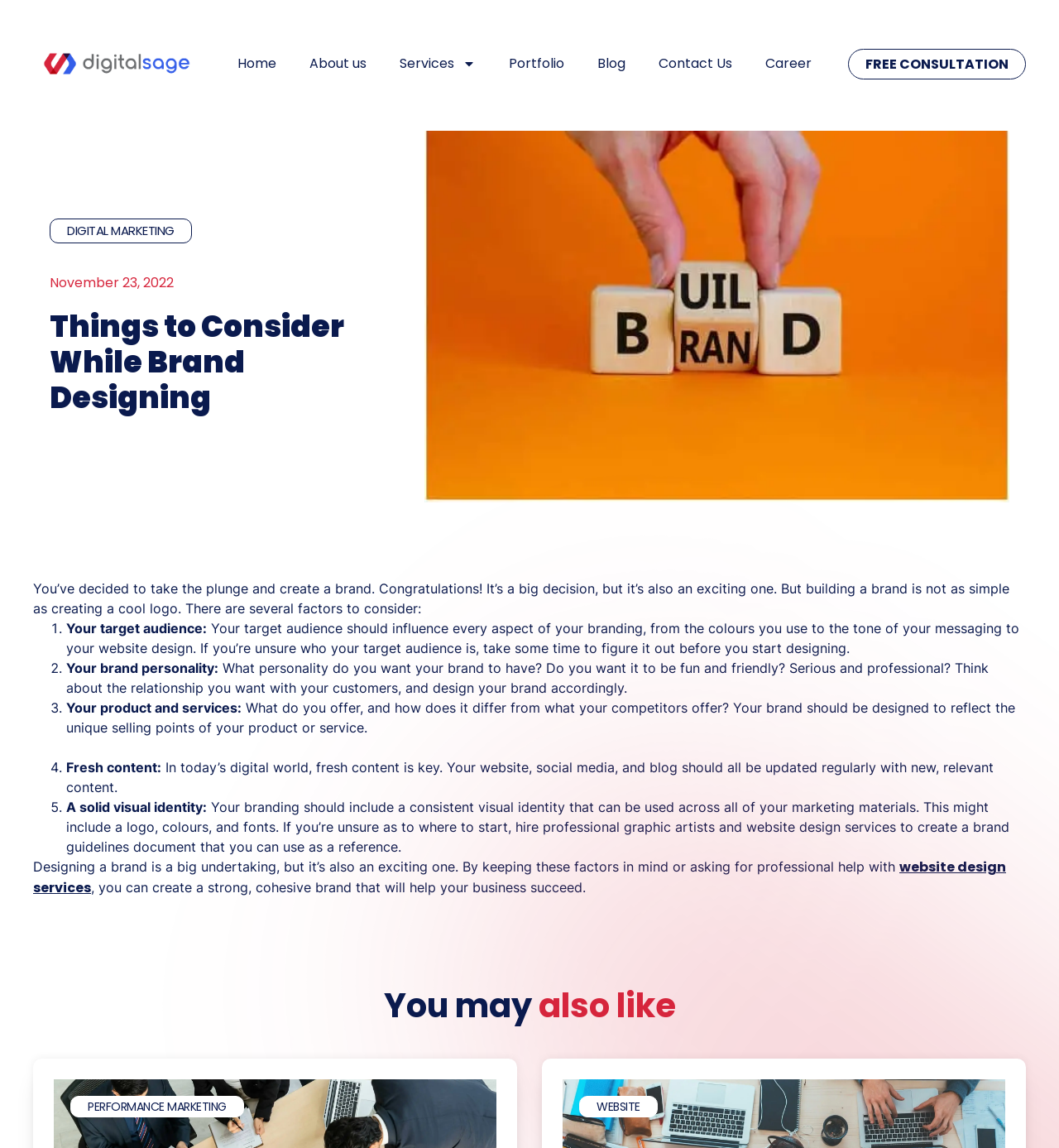Determine the bounding box coordinates for the element that should be clicked to follow this instruction: "Click on the 'Home' link". The coordinates should be given as four float numbers between 0 and 1, in the format [left, top, right, bottom].

[0.208, 0.048, 0.276, 0.063]